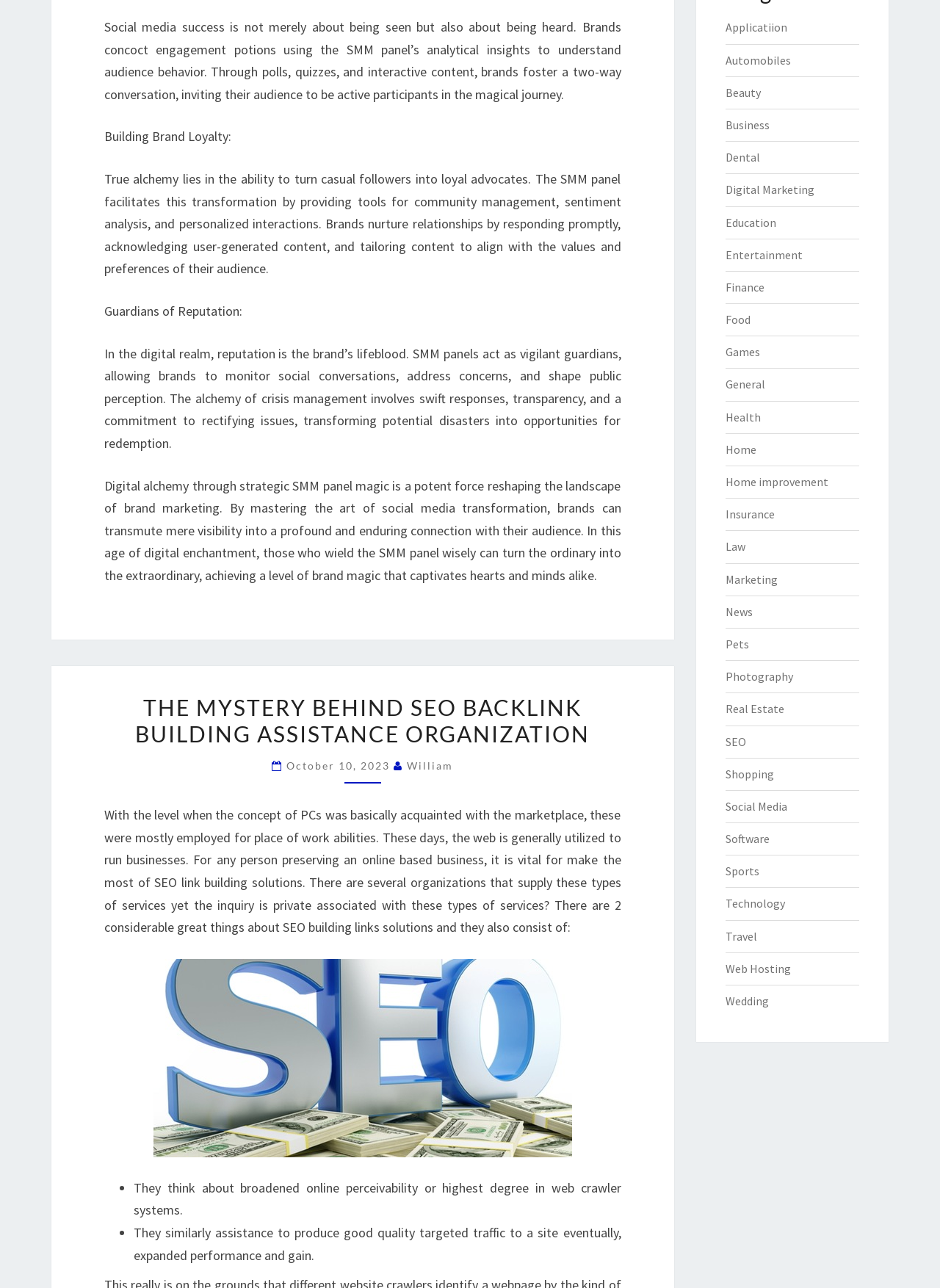Please look at the image and answer the question with a detailed explanation: What is the main topic of the webpage?

Based on the content of the webpage, it appears to be discussing the importance of SEO backlink building for online businesses. The text mentions the benefits of using SEO link building services, including increased online visibility and targeted traffic.